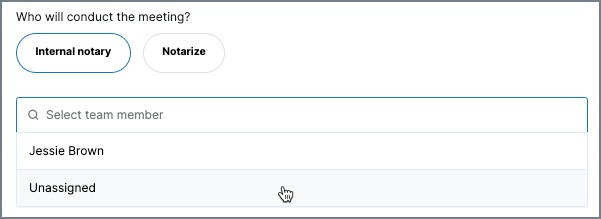Provide a comprehensive description of the image.

The image displays a selection interface for determining who will conduct a meeting in a real estate context. At the top of the interface, the question "Who will conduct the meeting?" is prominently featured. Below, there are two options represented as clickable buttons: "Internal Notary" and "Notarize." The dropdown menu allows users to select a team member, with "Jessie Brown" listed as one of the options, alongside an "Unassigned" option. A cursor is shown hovering over the dropdown, indicating that the user can make a selection. This setup is designed to streamline the process of assigning a notary for real estate transactions.